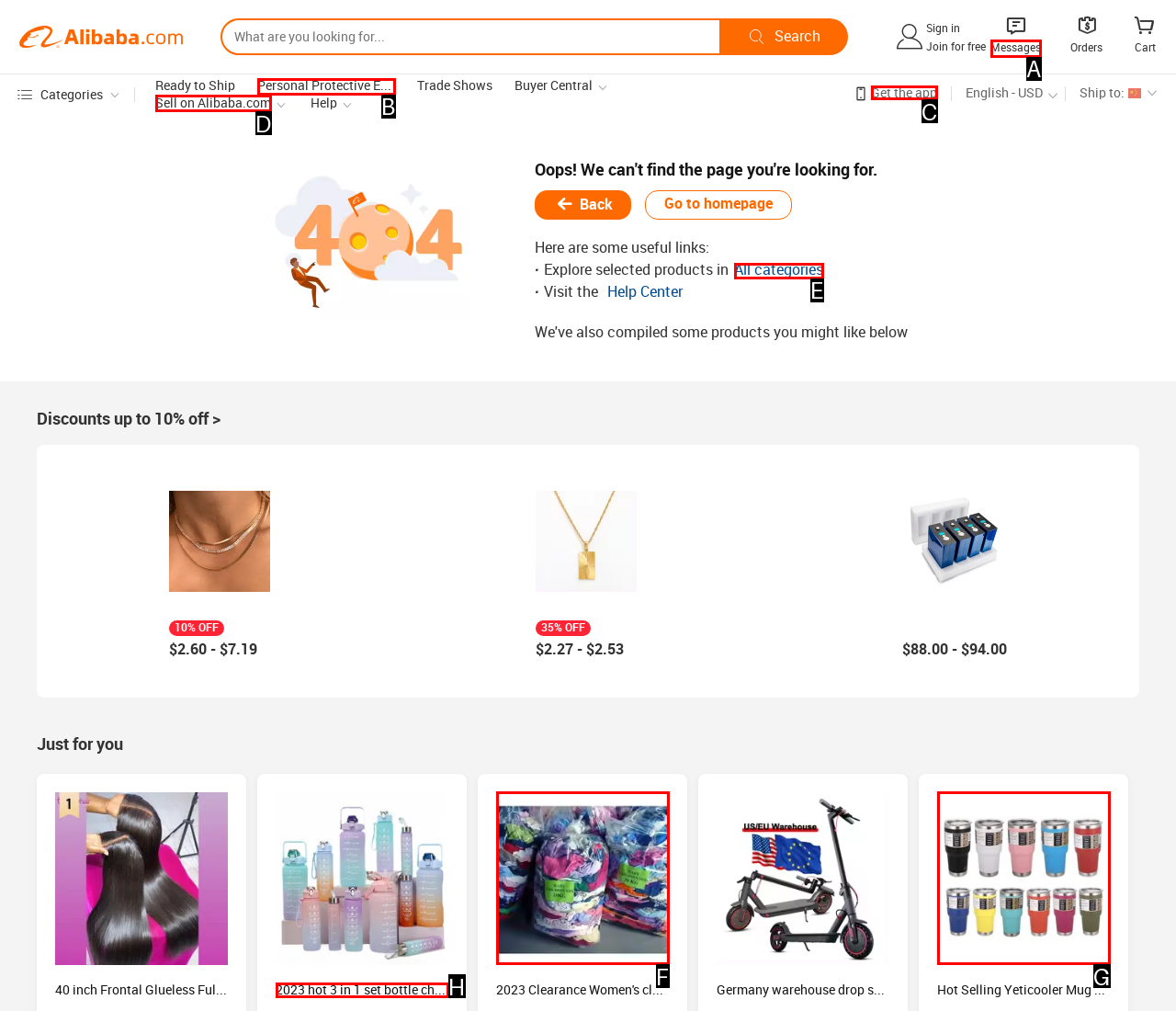Identify the letter of the correct UI element to fulfill the task: Get the app from the given options in the screenshot.

C